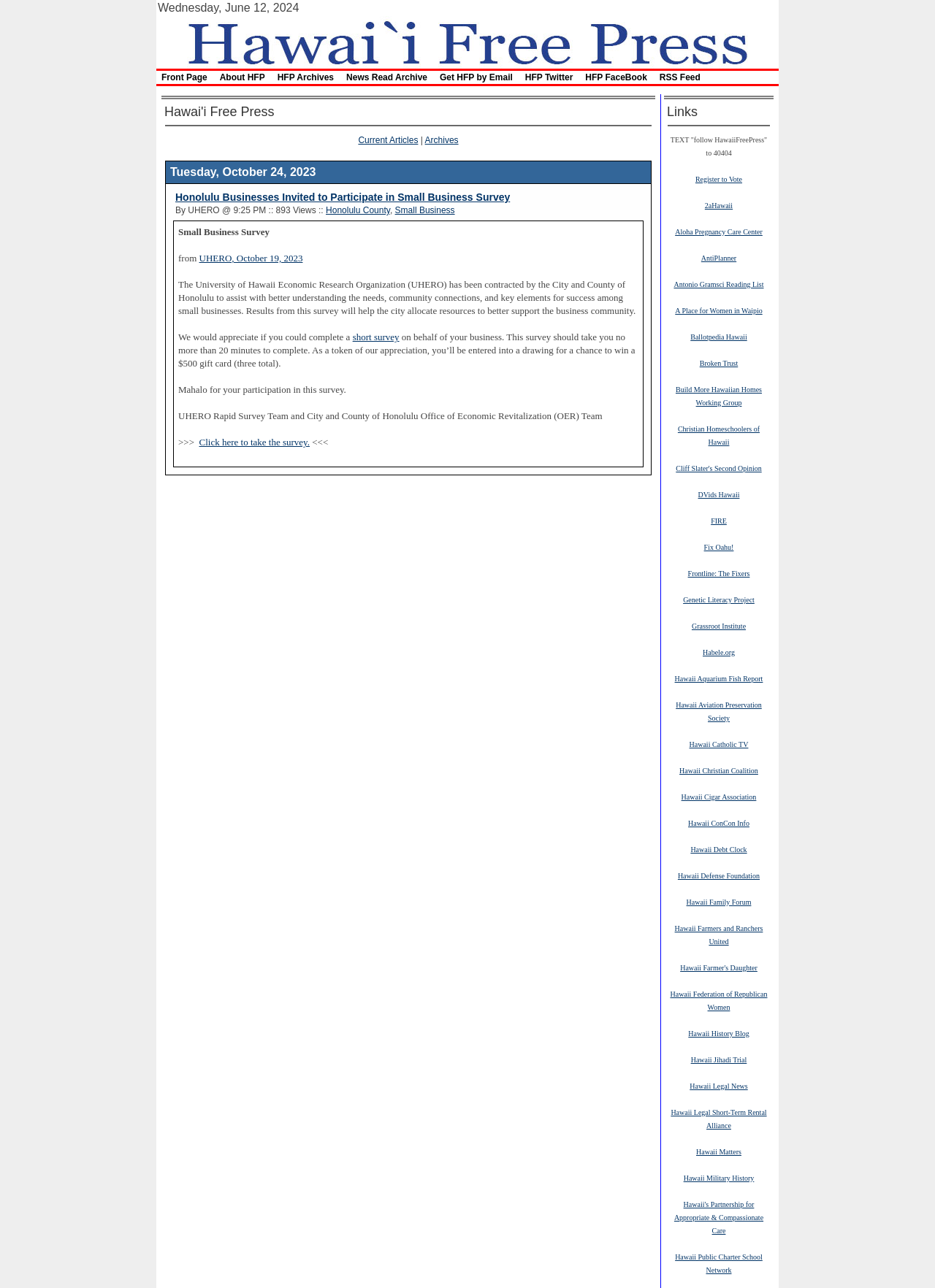Offer a meticulous caption that includes all visible features of the webpage.

The webpage is divided into several sections. At the top, there is a header section with a date "Wednesday, June 12, 2024" and a logo of "Hawaii Free Press" with a link to the website. Below the header, there is a navigation menu with links to various sections of the website, including "Front Page", "About HFP", "HFP Archives", "News Read Archive", "Get HFP by Email", "HFP Twitter", "HFP FaceBook", and "RSS Feed".

The main content of the webpage is a news article titled "Honolulu Businesses Invited to Participate in Small Business Survey" with a summary of the article and a link to read more. The article is from UHERO, dated October 19, 2023, and discusses a survey for small businesses in Honolulu. The survey aims to understand the needs and community connections of small businesses, and the results will help the city allocate resources to support the business community.

To the right of the main content, there is a sidebar with a section titled "Current Articles | Archives" and links to other articles. Below this section, there is a table with a list of links to various websites, including "Register to Vote", "2aHawaii", "Aloha Pregnancy Care Center", and many others.

At the bottom of the webpage, there is a footer section with a separator line and a list of links to other websites, including "AntiPlanner", "Antonio Gramsci Reading List", and many others.